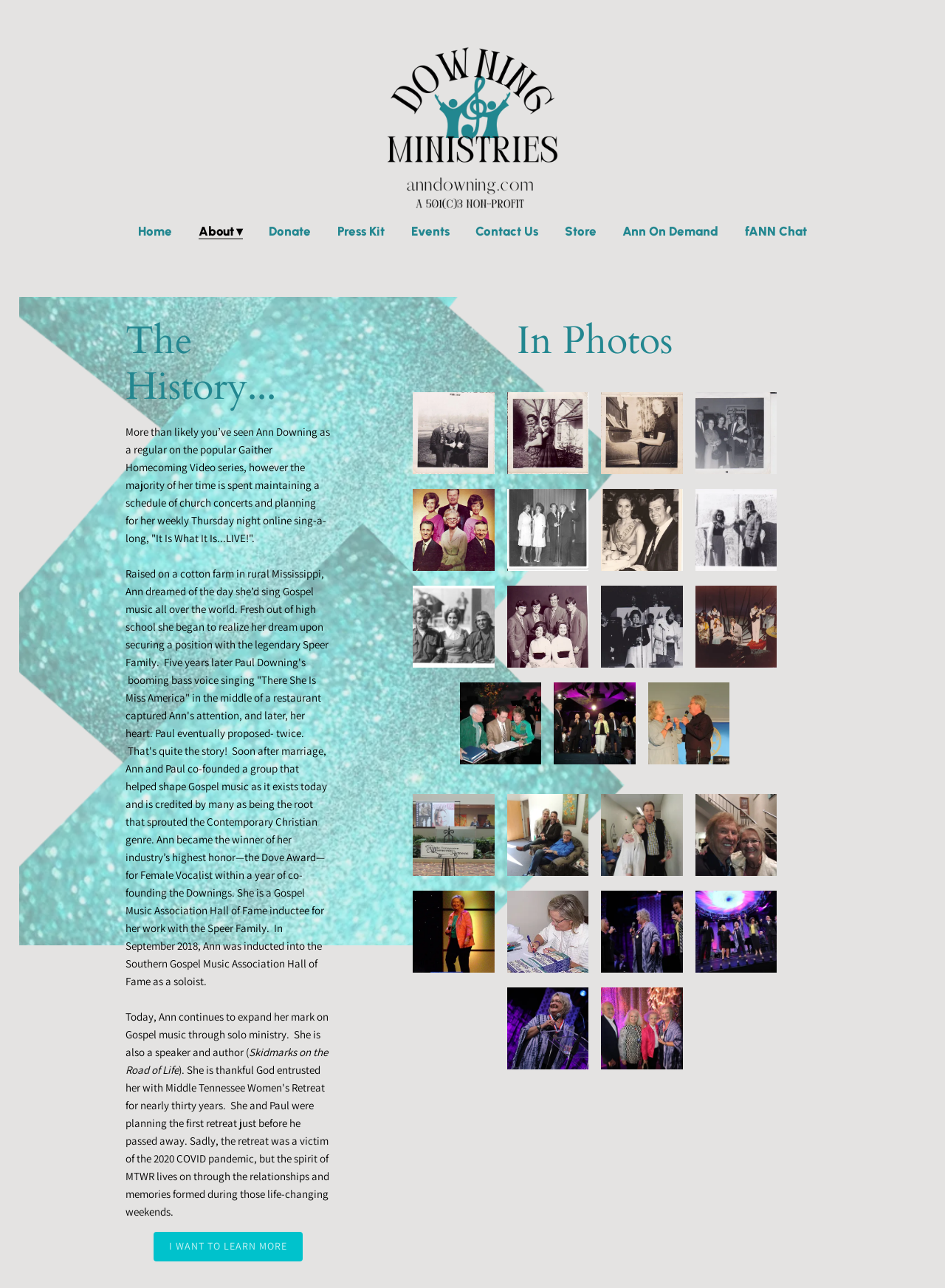Can you give a comprehensive explanation to the question given the content of the image?
What is the name of Ann Downing's online sing-a-long event?

The webpage mentions that Ann Downing hosts a weekly Thursday night online sing-a-long event called 'It Is What It Is...LIVE!', as mentioned in the 'About' section.